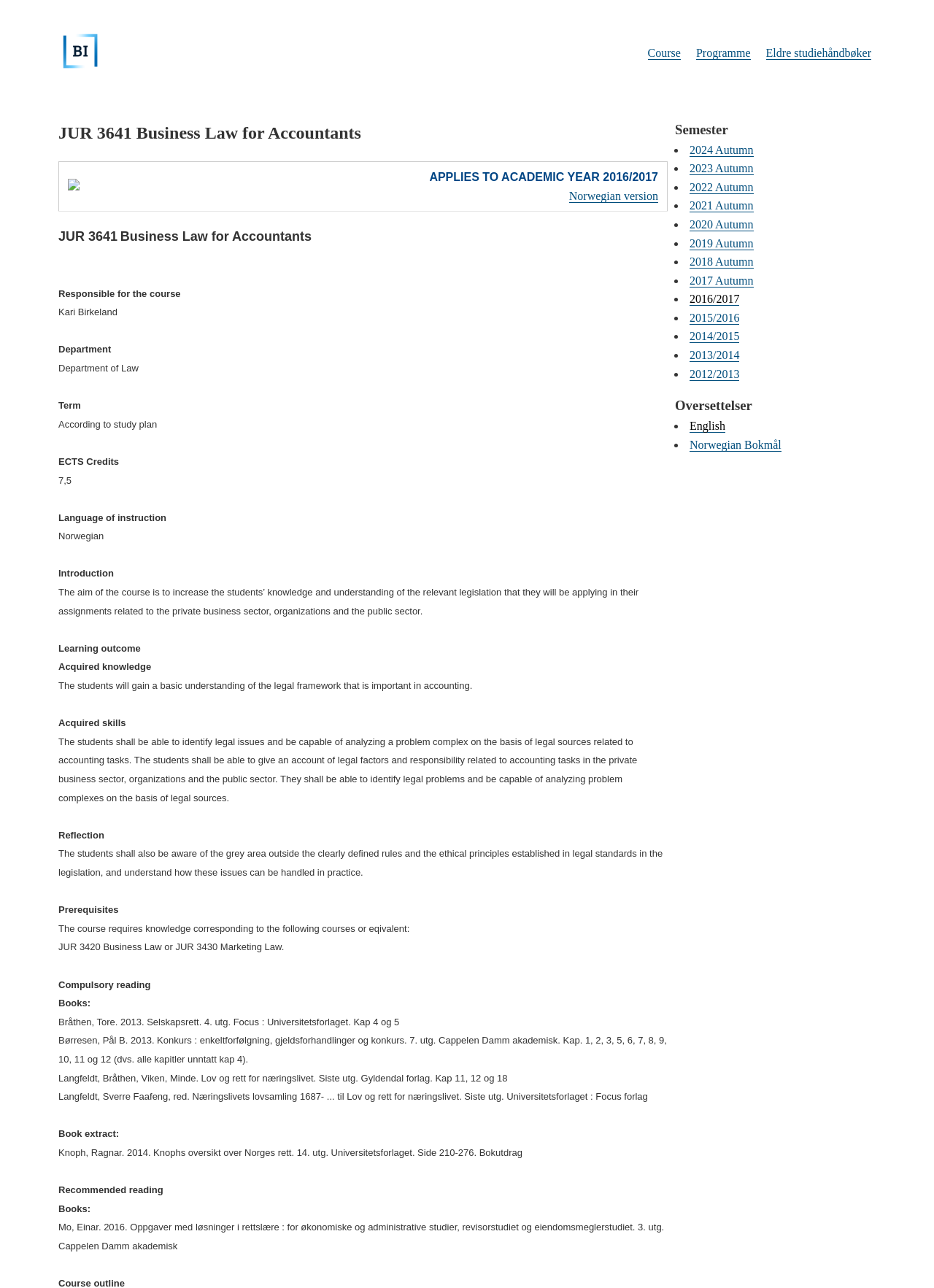Please identify the bounding box coordinates for the region that you need to click to follow this instruction: "View the 'Course' page".

[0.693, 0.036, 0.729, 0.046]